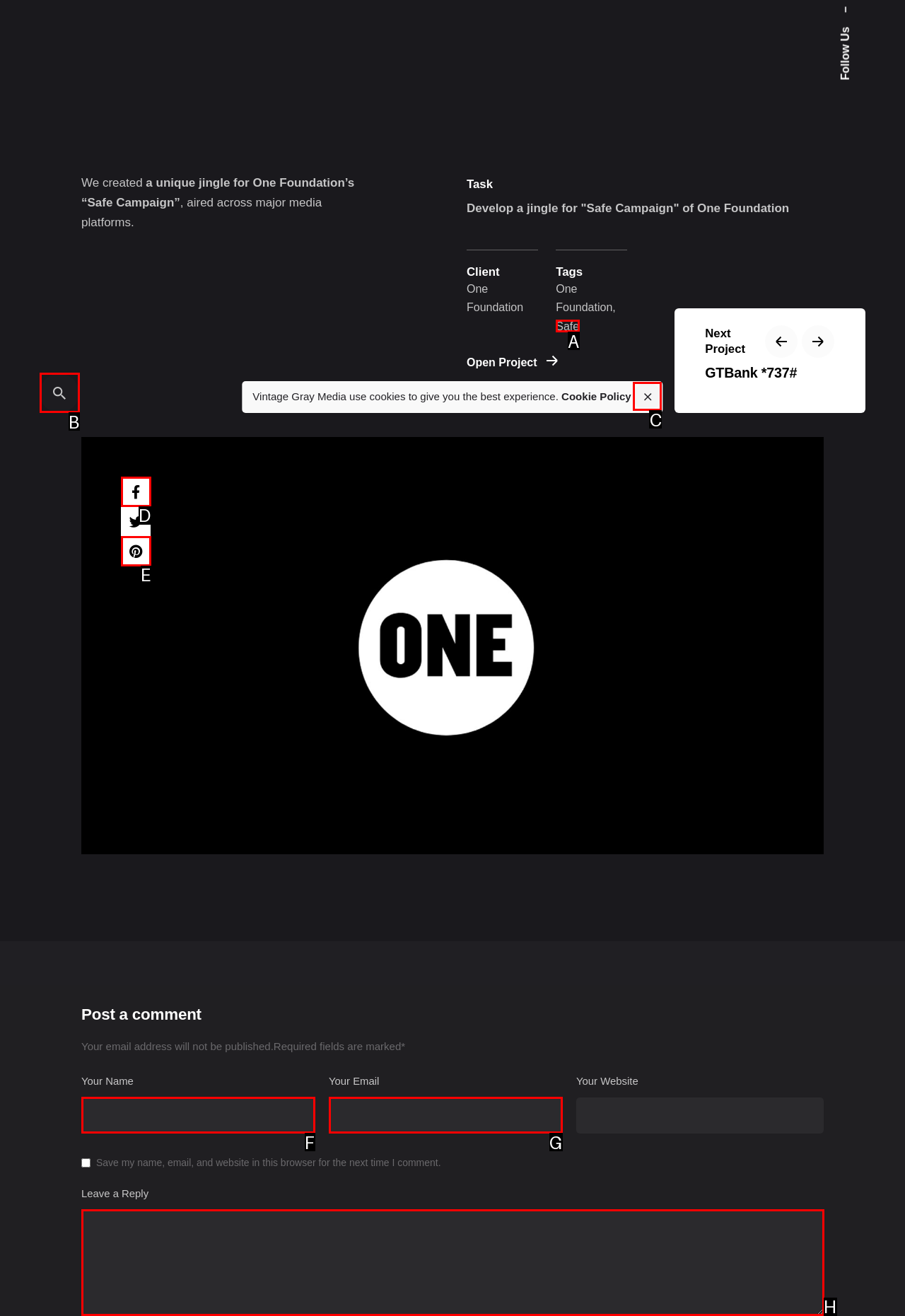Based on the given description: Safe, identify the correct option and provide the corresponding letter from the given choices directly.

A